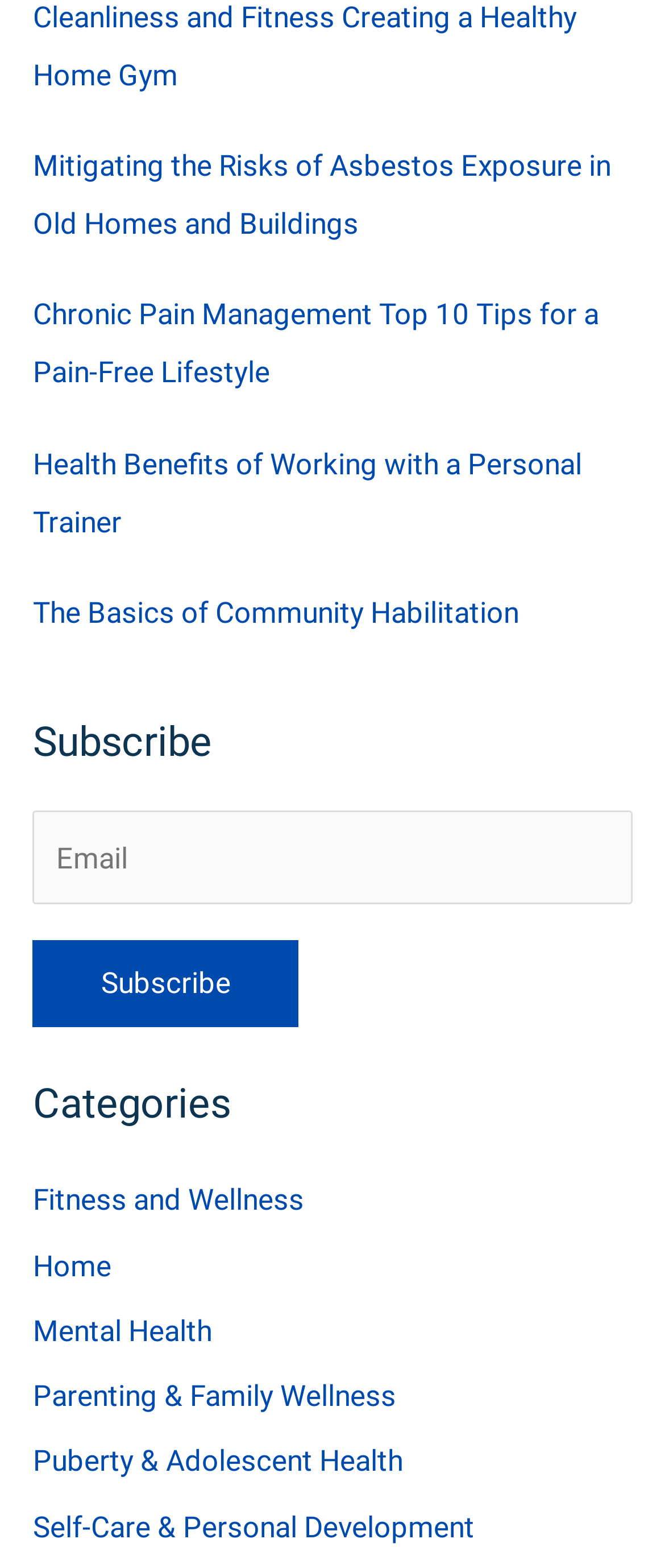Determine the bounding box coordinates of the region to click in order to accomplish the following instruction: "Enter email address to subscribe". Provide the coordinates as four float numbers between 0 and 1, specifically [left, top, right, bottom].

[0.049, 0.517, 0.951, 0.577]